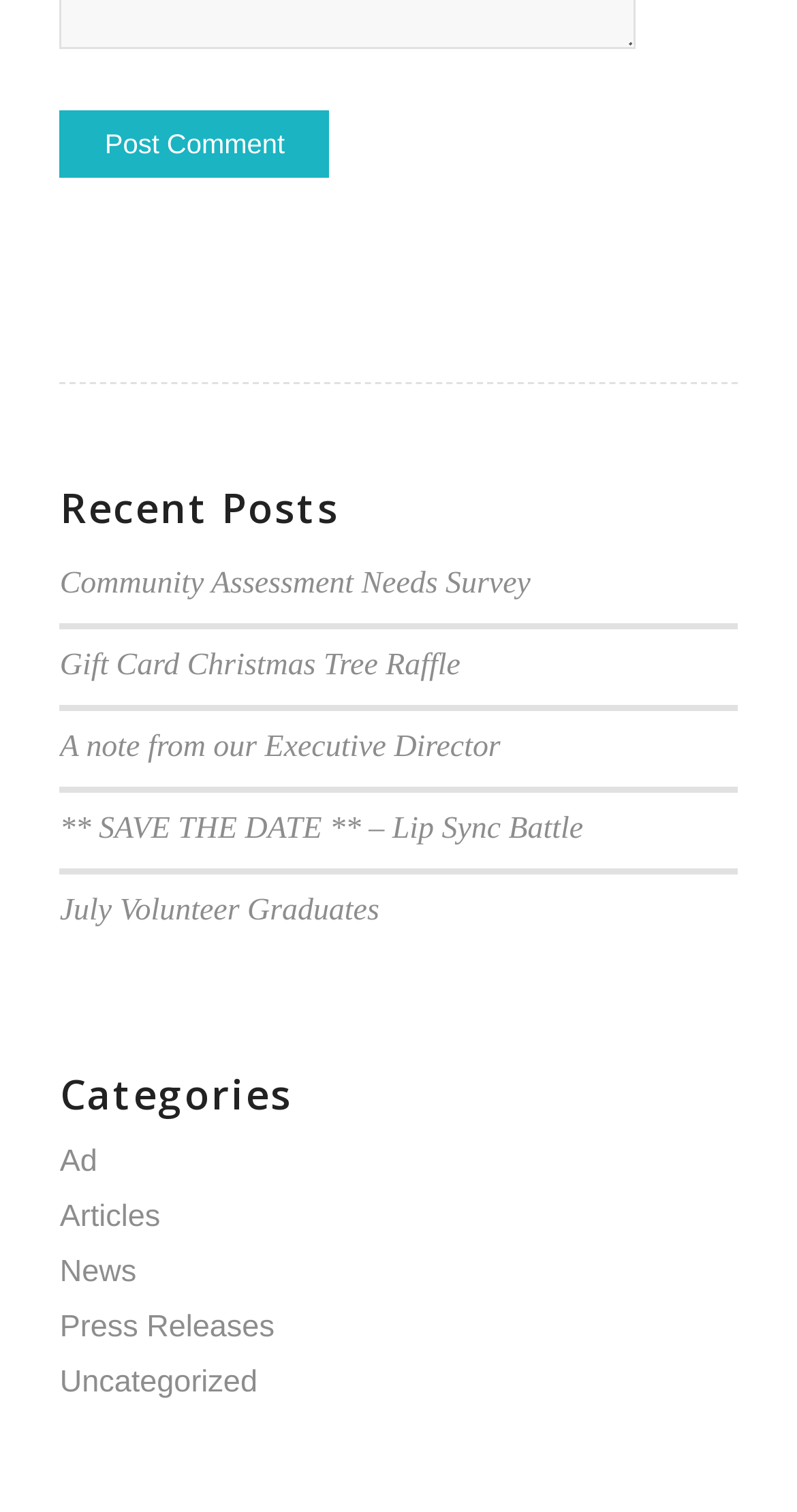Is there a button to post a comment on the webpage?
Please answer the question with a single word or phrase, referencing the image.

Yes